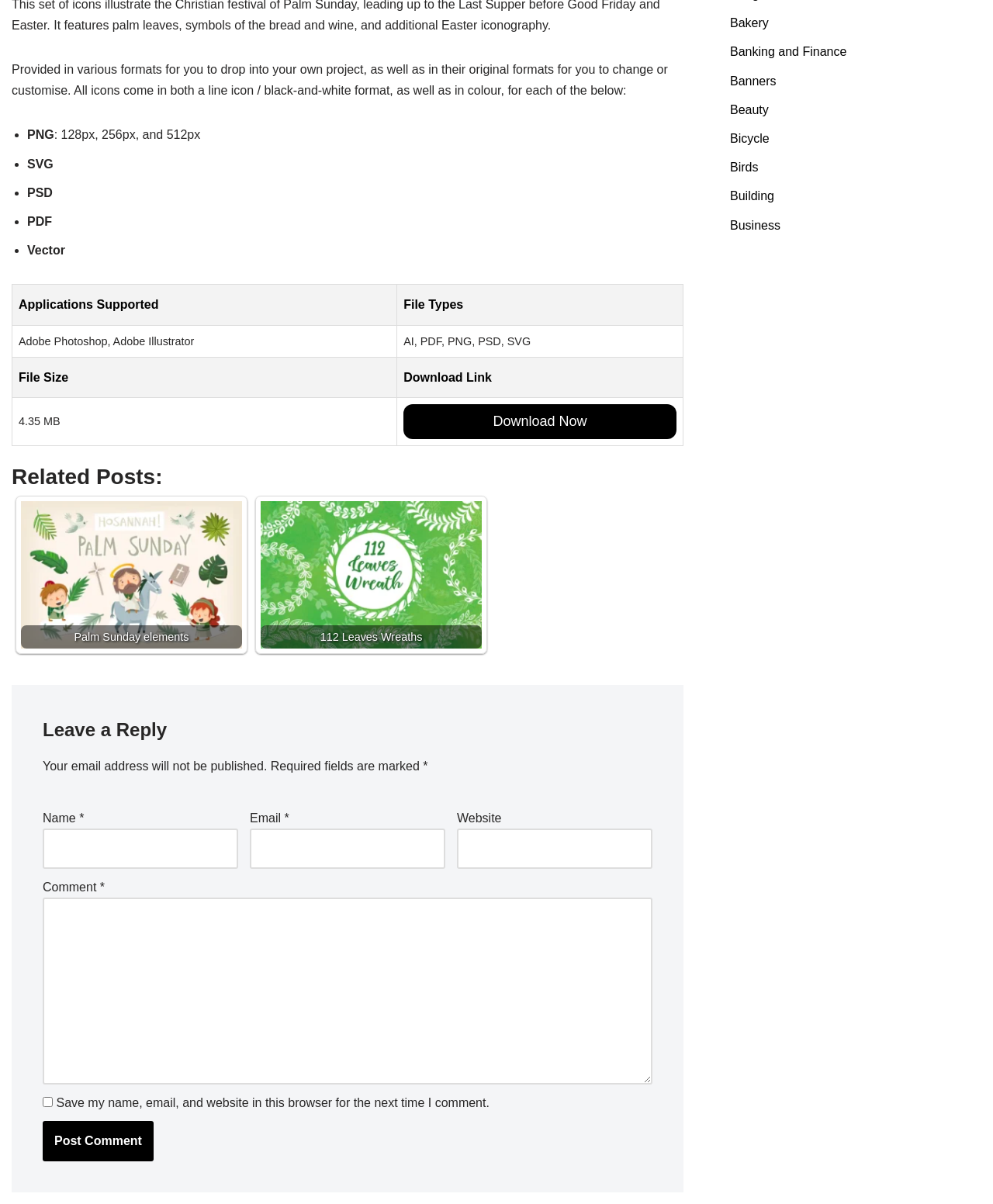What is the file size of the downloadable icon?
Please answer the question as detailed as possible.

The file size of the downloadable icon is 4.35 MB, as indicated in the table with the column headers 'Applications Supported', 'File Types', 'File Size', and 'Download Link'.